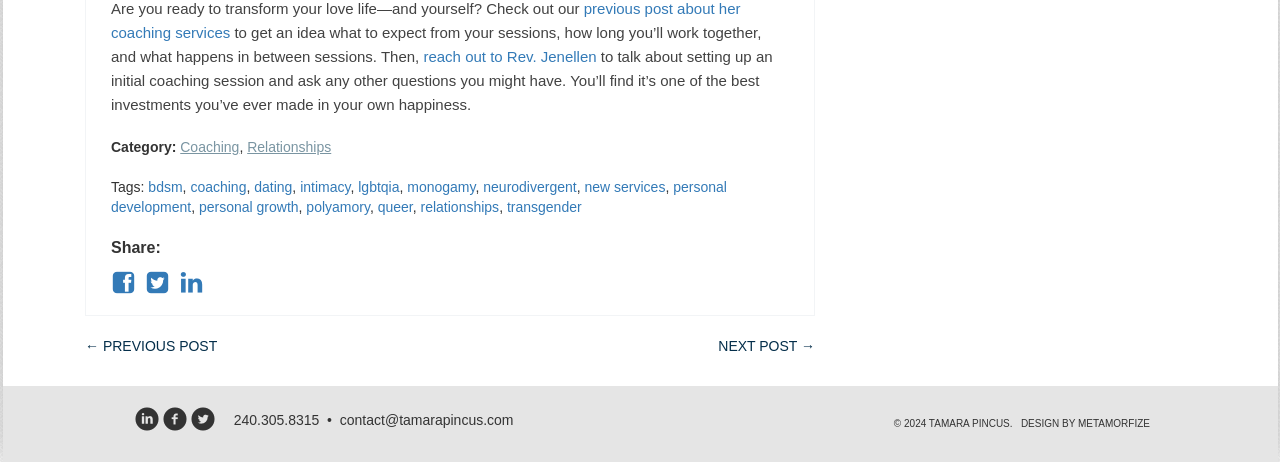Identify the bounding box for the given UI element using the description provided. Coordinates should be in the format (top-left x, top-left y, bottom-right x, bottom-right y) and must be between 0 and 1. Here is the description: reach out to Rev. Jenellen

[0.331, 0.104, 0.466, 0.141]